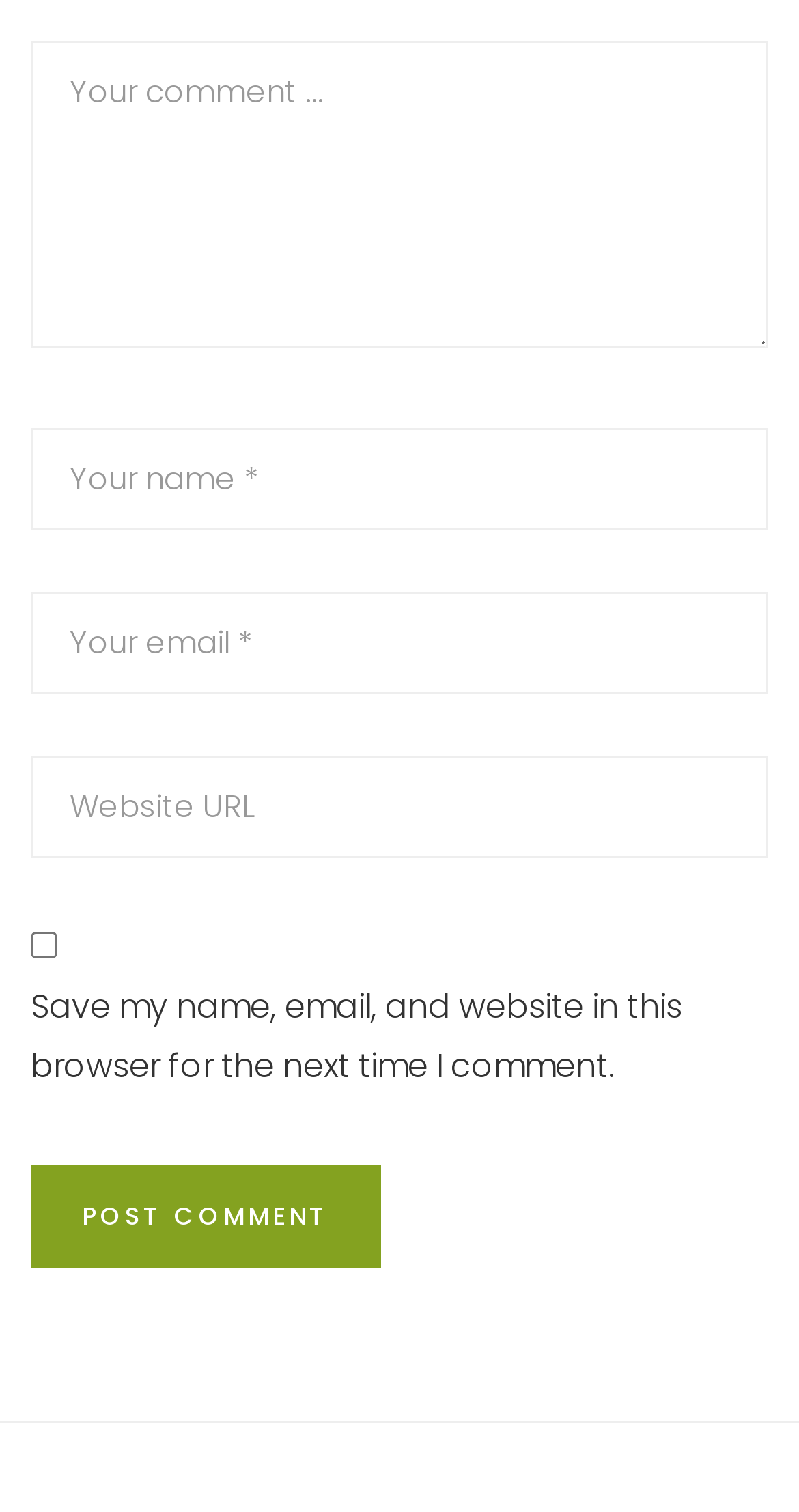What is the required information for commenting?
Ensure your answer is thorough and detailed.

The textboxes for 'Your name *' and 'Your email *' have an asterisk symbol, indicating that they are required fields for commenting.